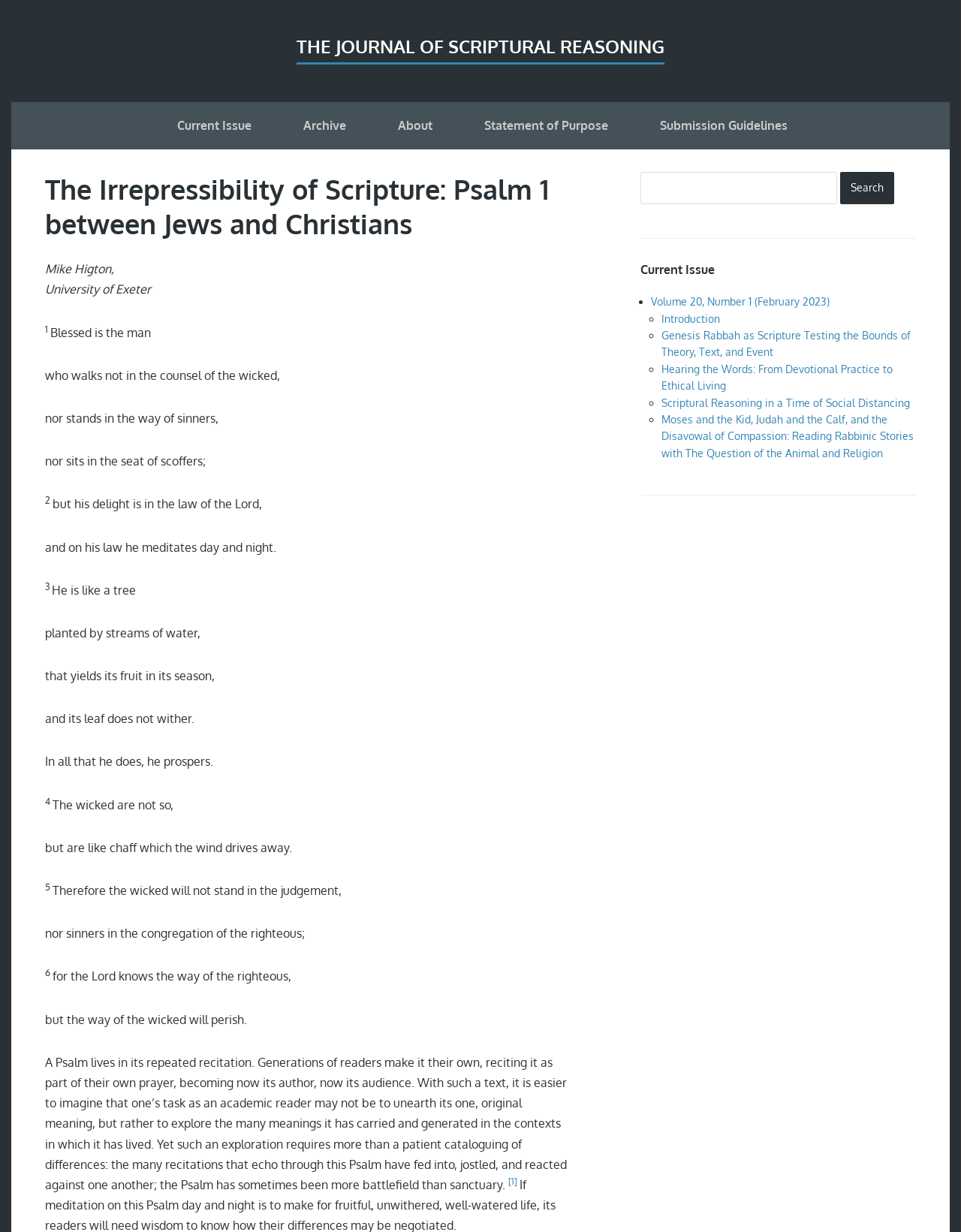Provide a single word or phrase answer to the question: 
What is the last word of the Psalm?

perish